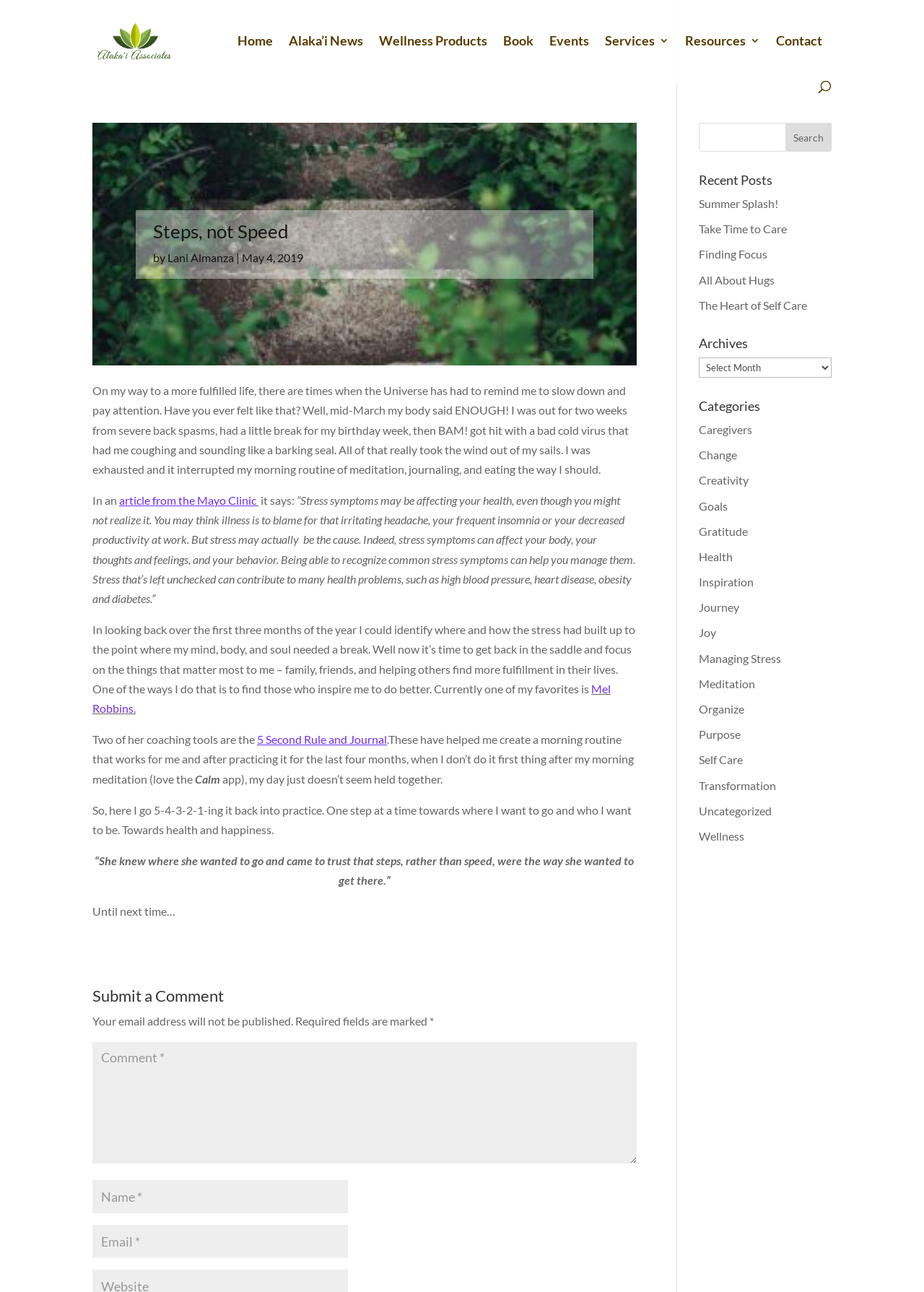What is the name of the coaching tool mentioned in the blog post?
Examine the webpage screenshot and provide an in-depth answer to the question.

The blog post mentions 'the 5 Second Rule and Journal' as coaching tools that have helped the author create a morning routine, indicating that one of the tools is called the 5 Second Rule.